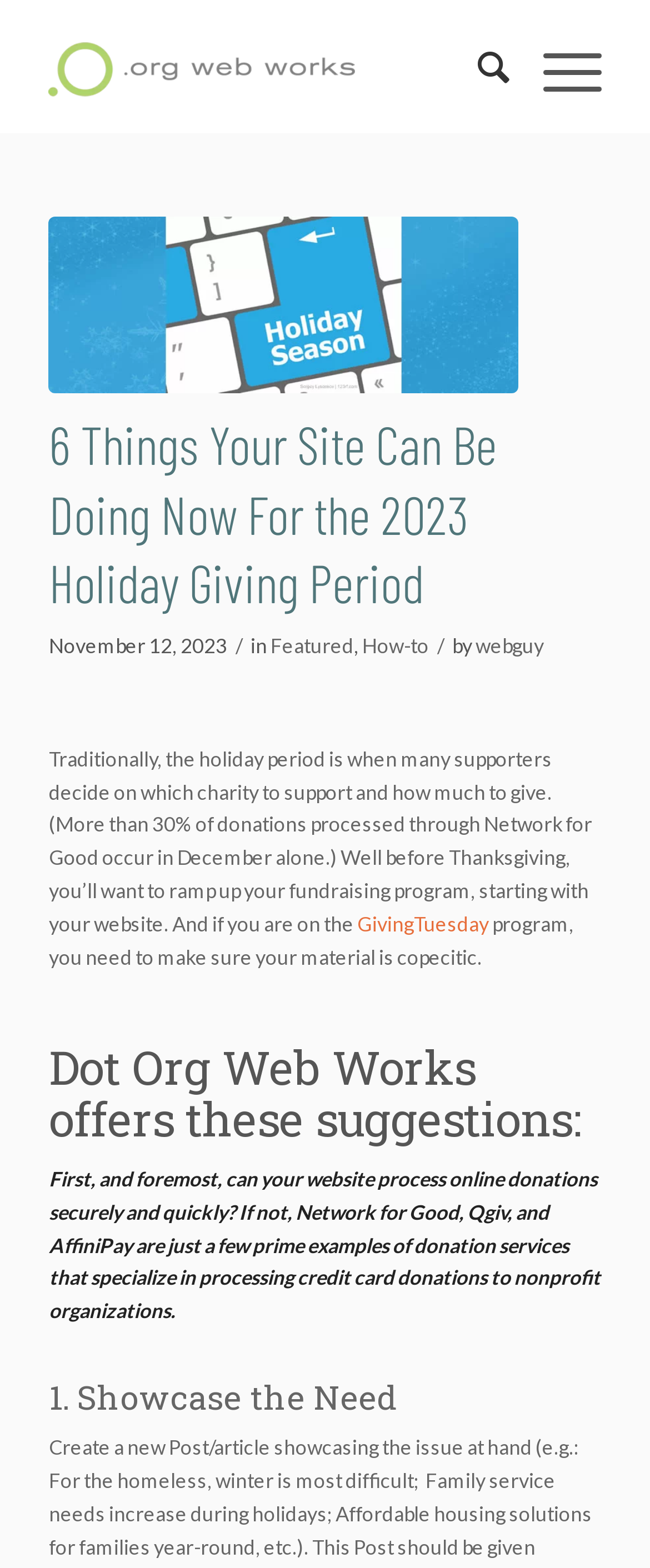Provide an in-depth caption for the contents of the webpage.

The webpage appears to be a blog post or article focused on fundraising ideas for the 2023 holiday season. At the top, there is a logo of "Dot Org Web Works" accompanied by a search bar and a menu item. Below the logo, there is a prominent image related to donations during the holidays.

The main content of the page is divided into sections, with headings and paragraphs of text. The first section has a heading that reads "6 Things Your Site Can Be Doing Now For the 2023 Holiday Giving Period" and is accompanied by a timestamp indicating the article was published on November 12, 2023. The text in this section discusses the importance of preparing for the holiday fundraising period, citing that over 30% of donations occur in December.

The next section is headed "Dot Org Web Works offers these suggestions:" and provides a list of fundraising ideas, starting with the first suggestion, "Showcase the Need". The text in this section is informative and provides guidance on how to prepare a website for online donations, including the use of donation services such as Network for Good, Qgiv, and AffiniPay.

Throughout the page, there are links to other related topics, such as "GivingTuesday" and categories like "Featured" and "How-to". The overall layout of the page is clean and easy to navigate, with clear headings and concise text.